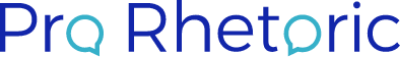What is the purpose of Pro Rhetoric?
Please look at the screenshot and answer in one word or a short phrase.

to enhance communication skills